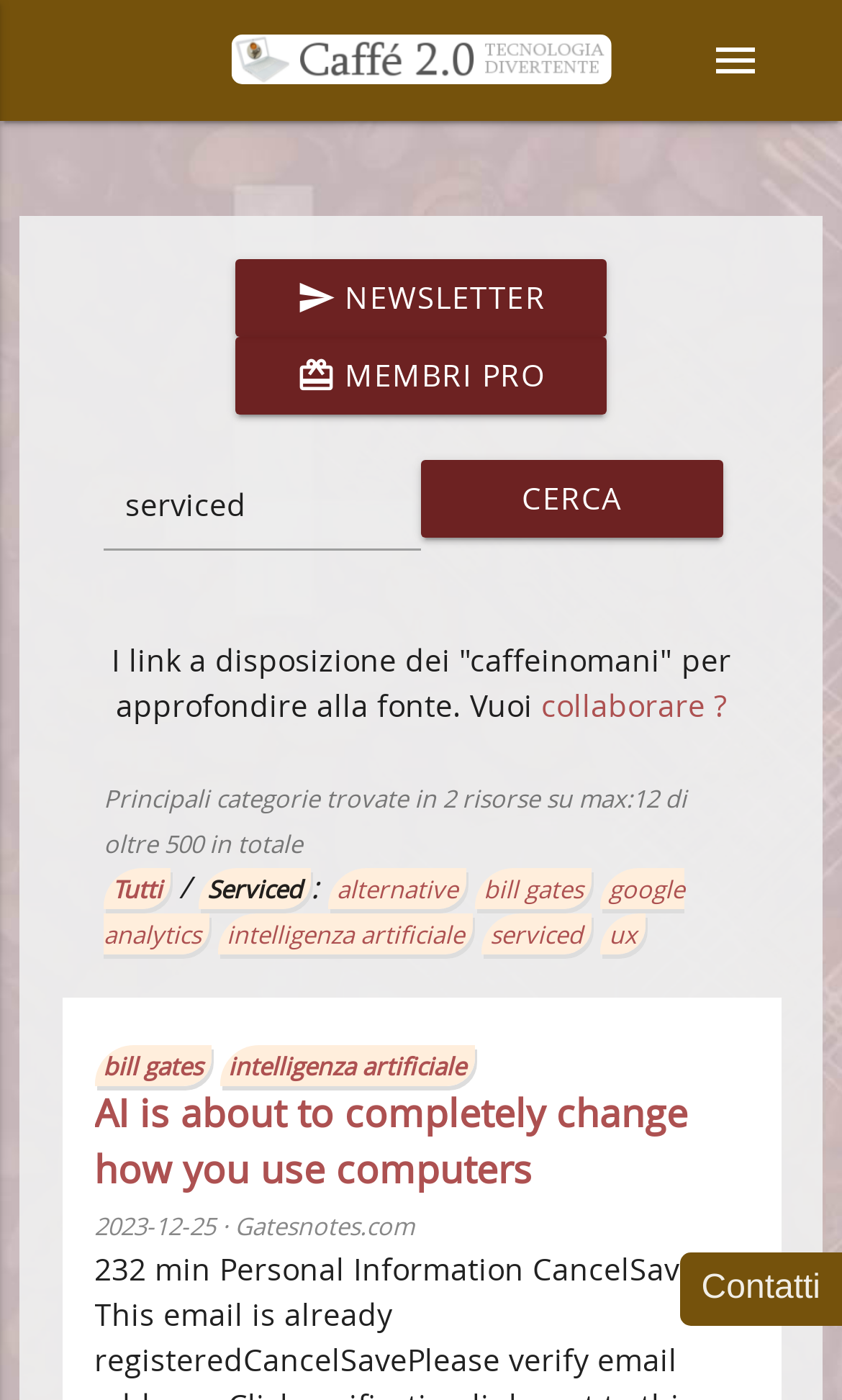Please locate the bounding box coordinates of the element that needs to be clicked to achieve the following instruction: "search for something". The coordinates should be four float numbers between 0 and 1, i.e., [left, top, right, bottom].

[0.122, 0.329, 0.5, 0.393]